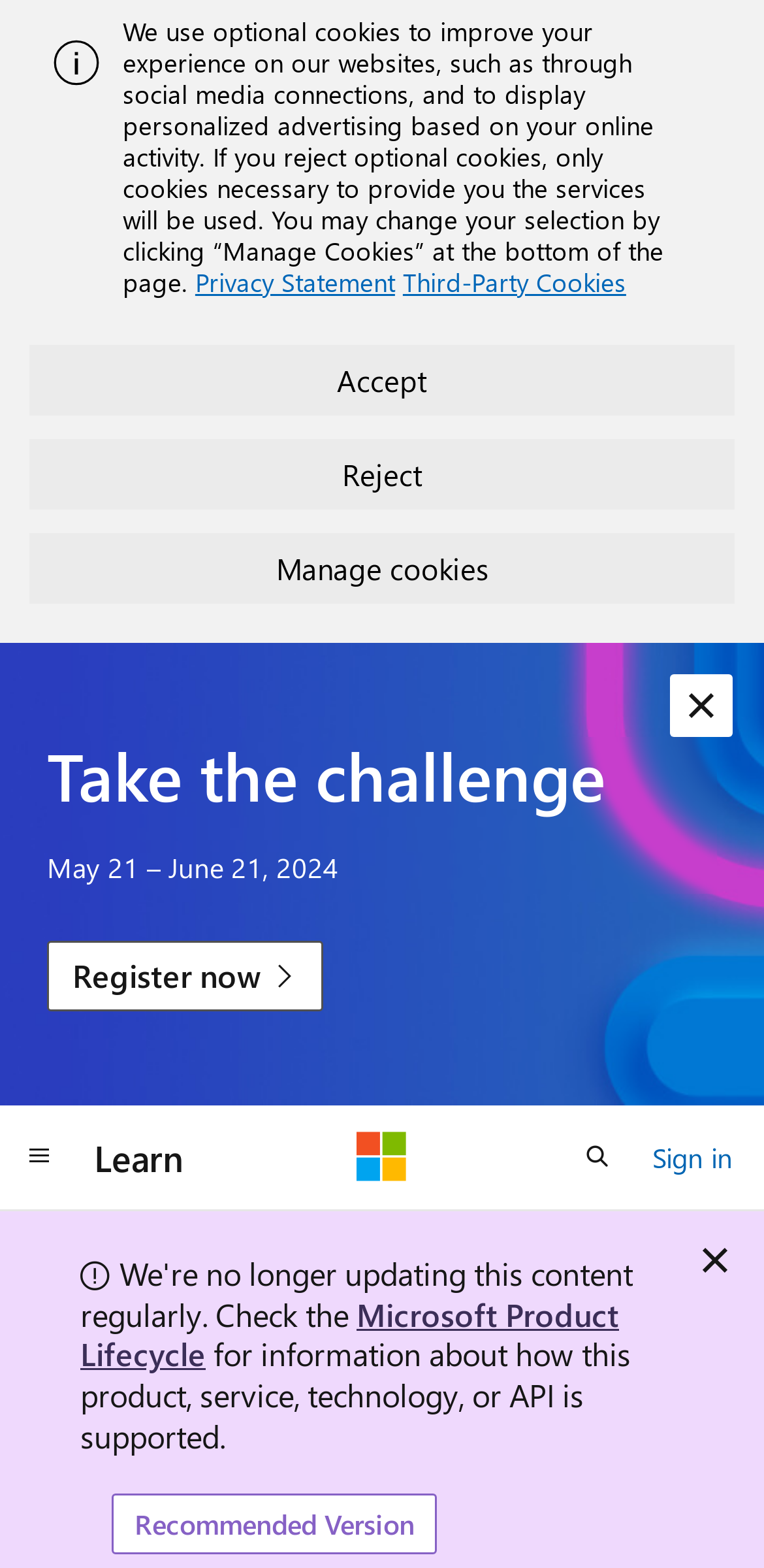Please identify the bounding box coordinates of the element's region that I should click in order to complete the following instruction: "Read more about Hooked on Hollywood". The bounding box coordinates consist of four float numbers between 0 and 1, i.e., [left, top, right, bottom].

None